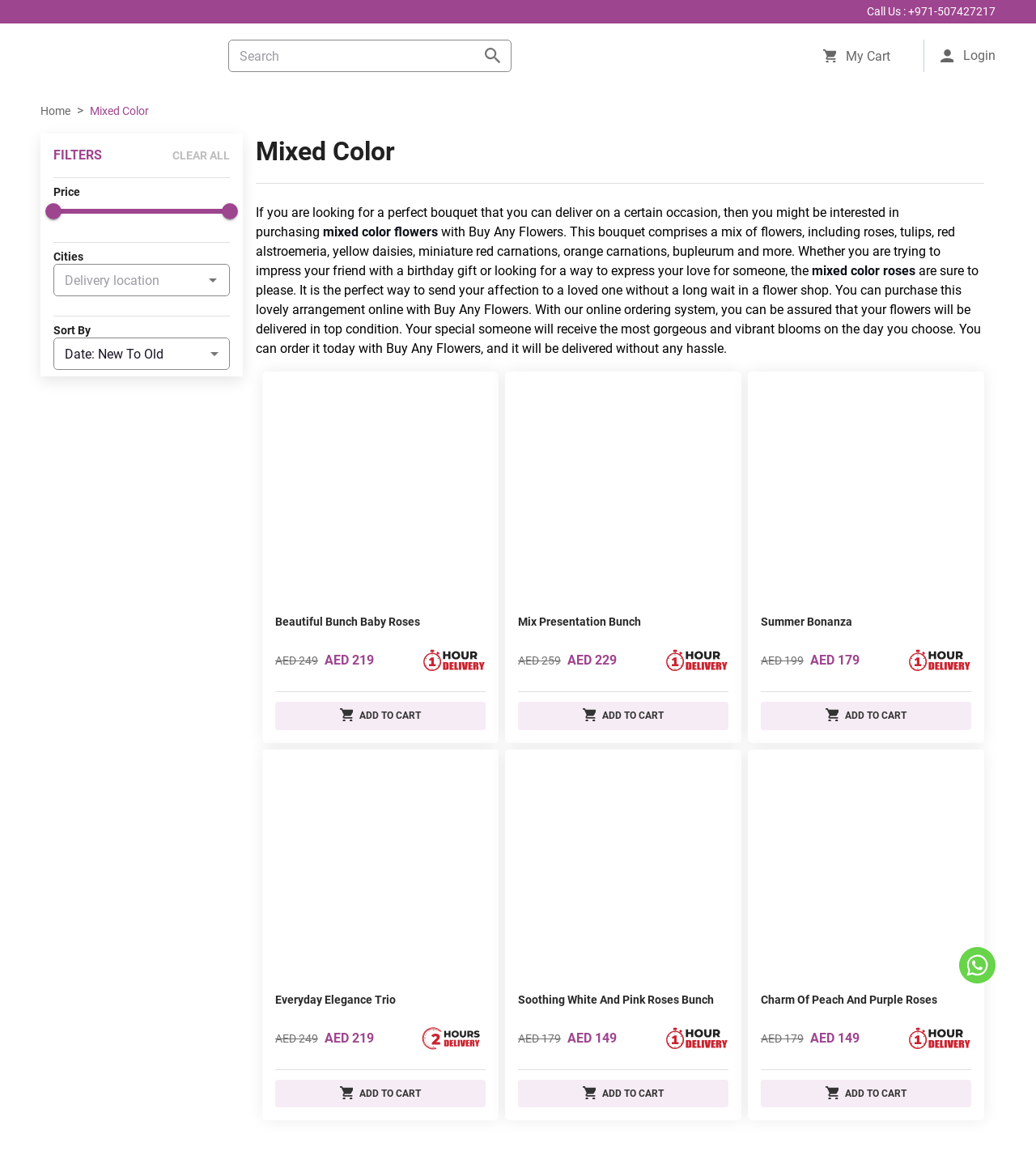Give a concise answer using only one word or phrase for this question:
What is the delivery location?

Dubai